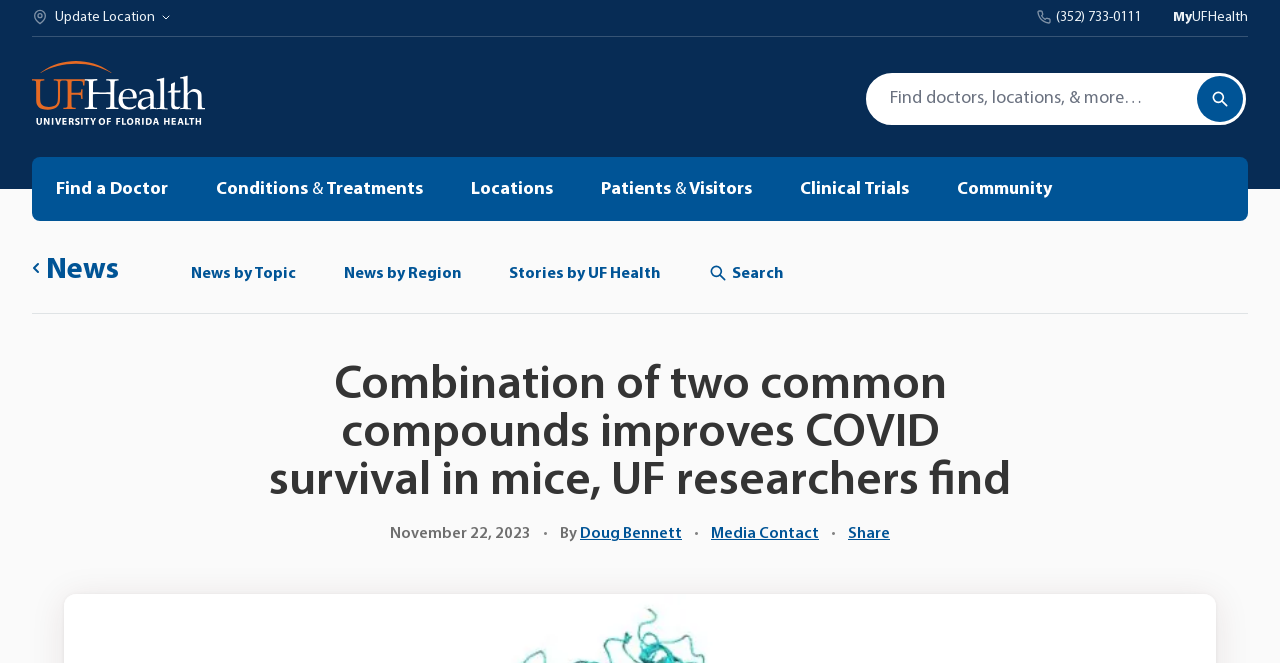Could you indicate the bounding box coordinates of the region to click in order to complete this instruction: "Share the article".

[0.662, 0.793, 0.695, 0.817]